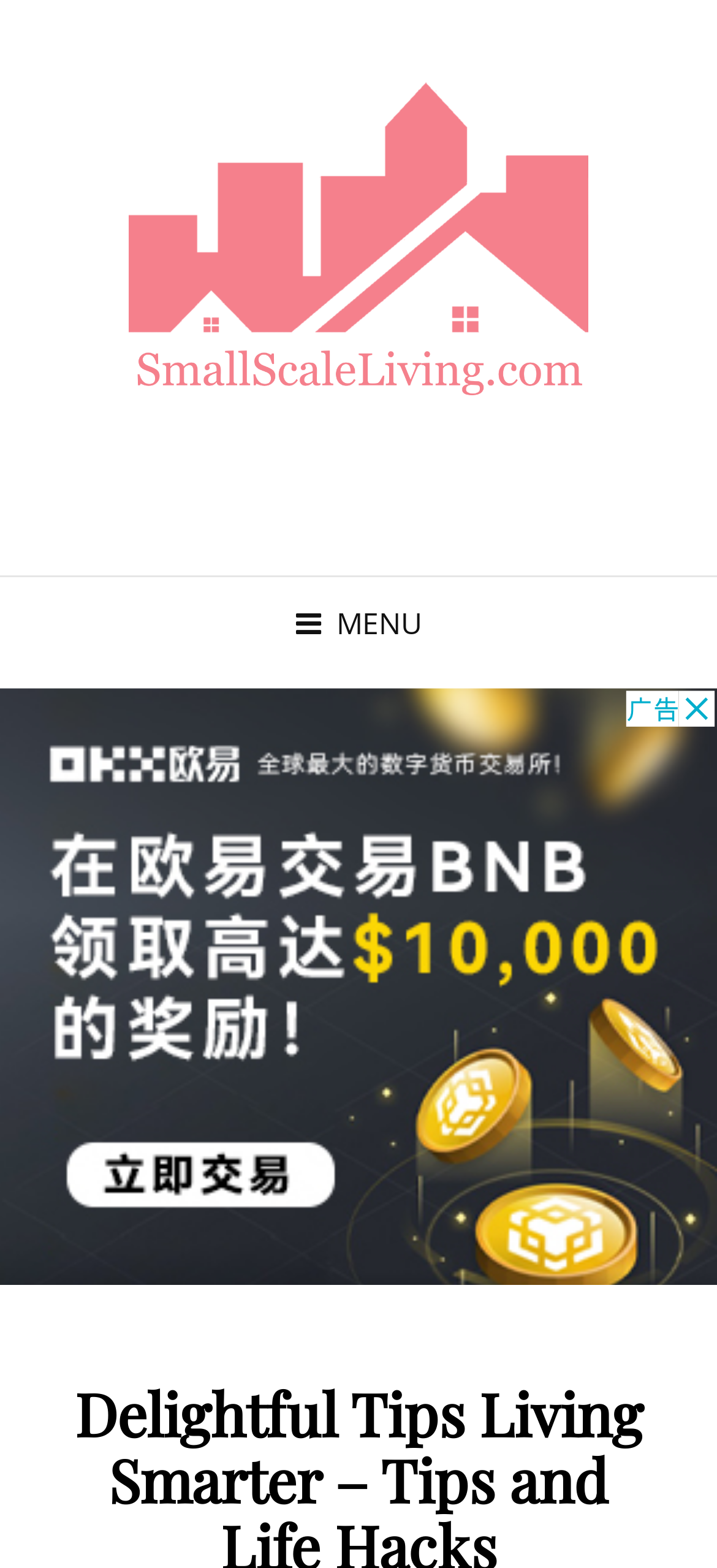Please determine and provide the text content of the webpage's heading.

Delightful Tips Living Smarter – Tips and Life Hacks